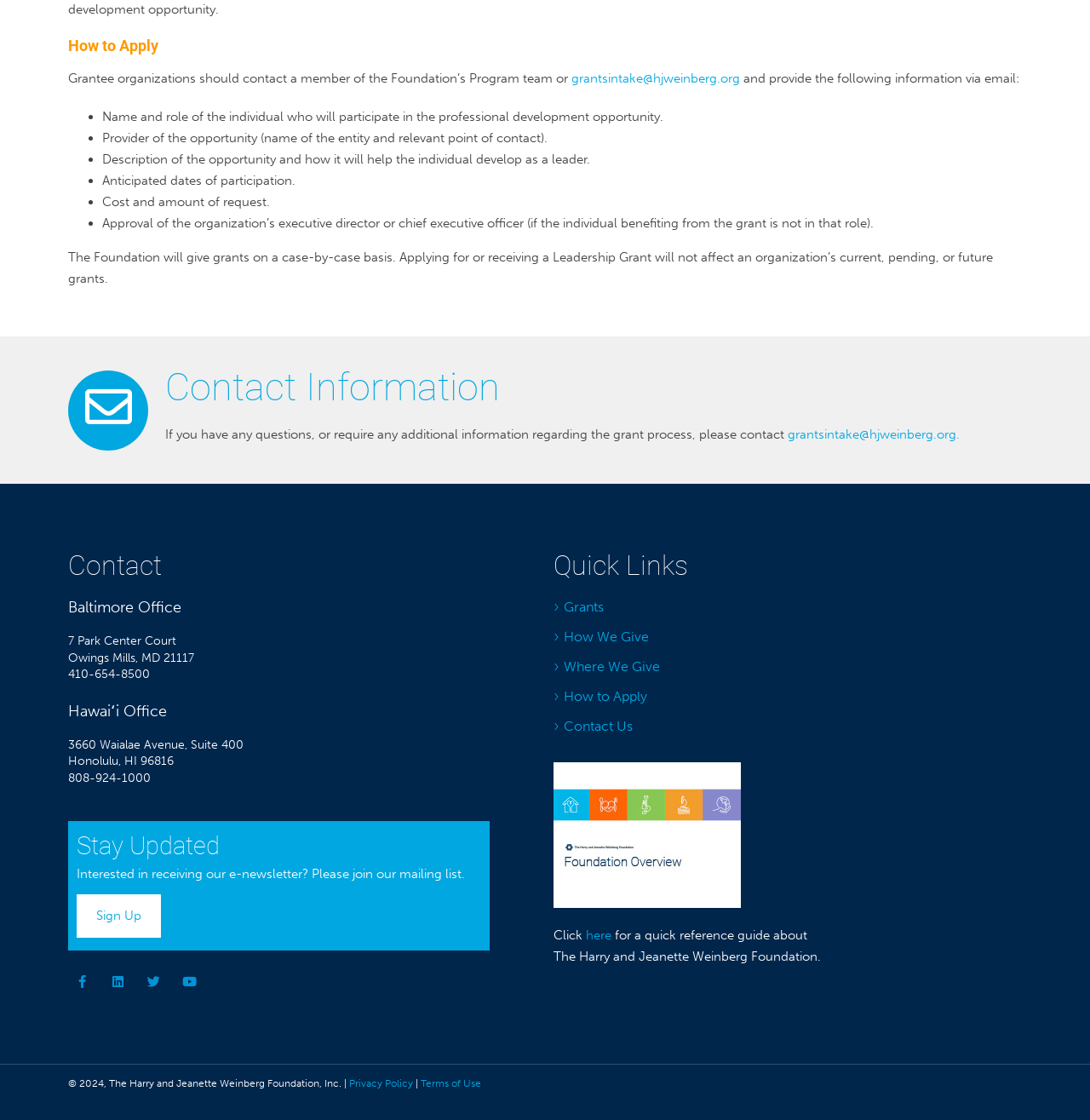Please provide a brief answer to the question using only one word or phrase: 
What is the purpose of the Leadership Grant?

To help individuals develop as leaders